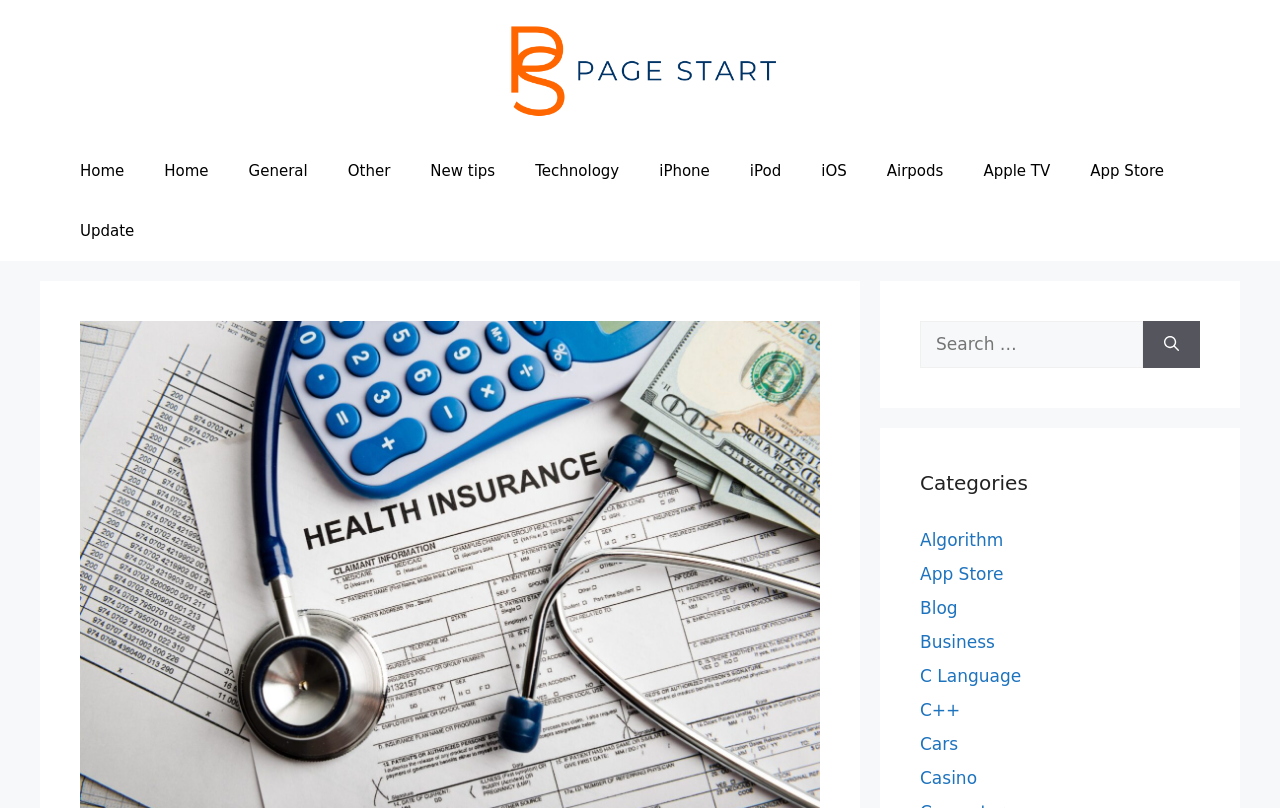Please use the details from the image to answer the following question comprehensively:
What is the purpose of the search box?

The search box is located in the complementary section of the webpage, and it has a label 'Search for:' next to it. This suggests that the purpose of the search box is to allow users to search for specific content within the website.